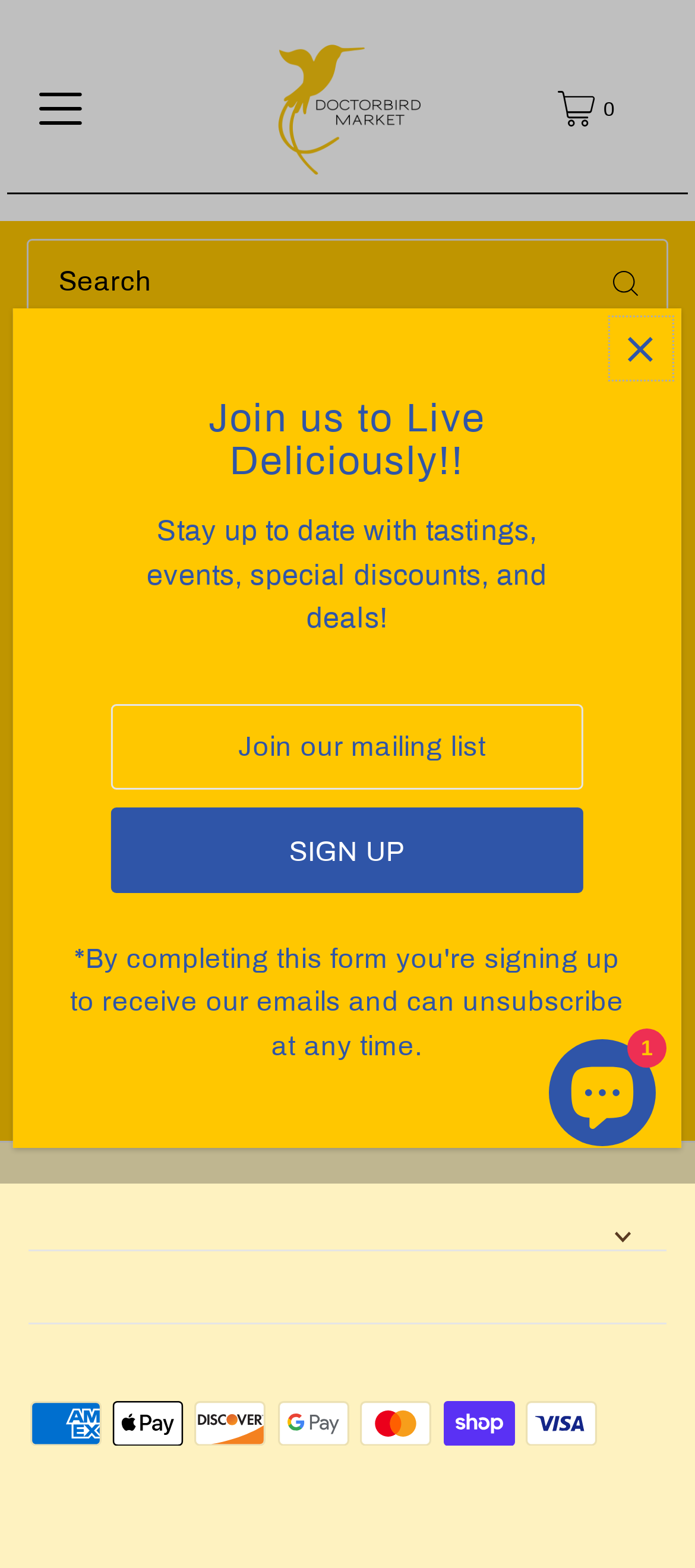Identify the bounding box coordinates for the UI element described as: "name="q" placeholder="Search"". The coordinates should be provided as four floats between 0 and 1: [left, top, right, bottom].

[0.03, 0.443, 0.97, 0.514]